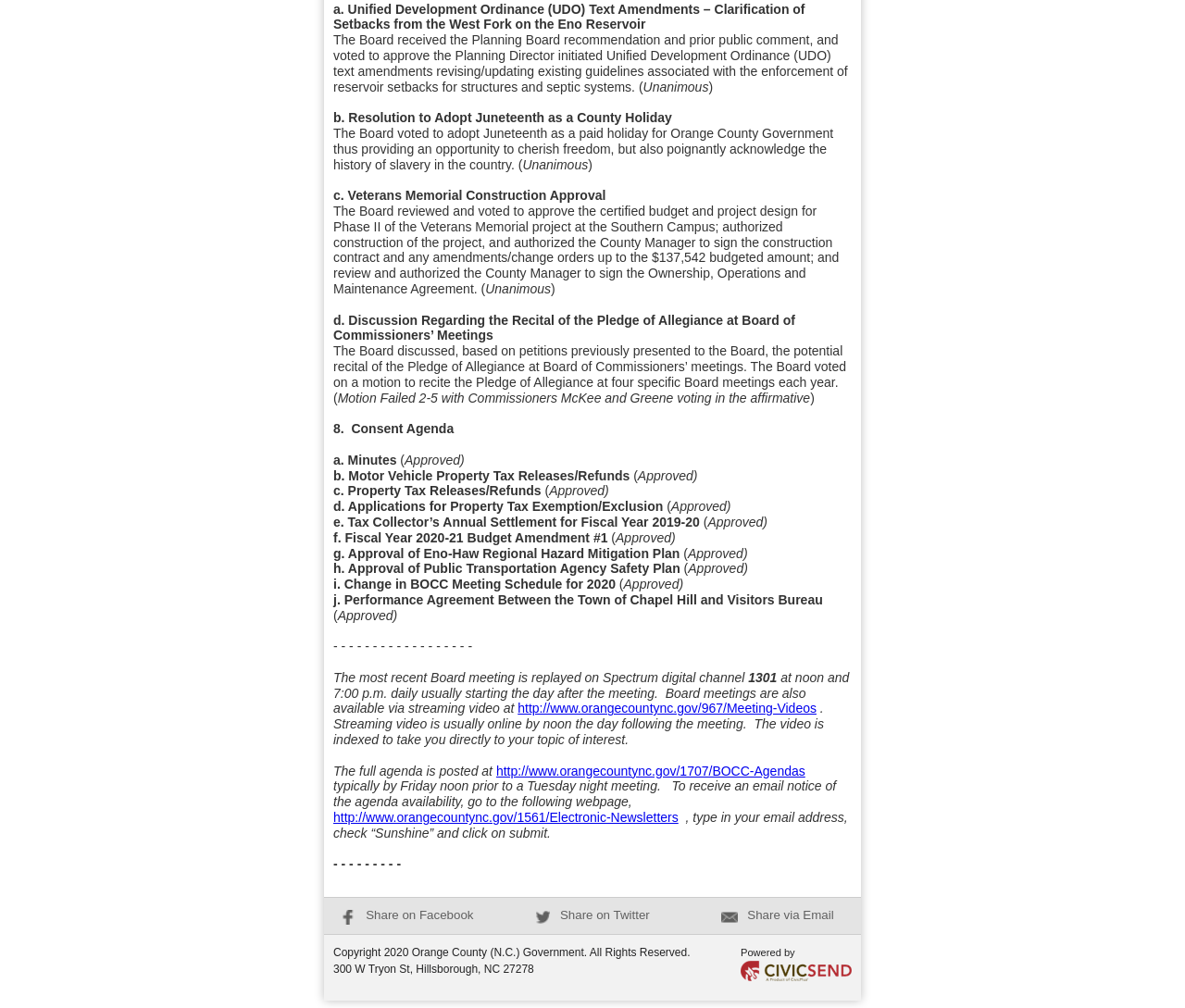What is the topic of the first item under 'Consent Agenda'?
Utilize the image to construct a detailed and well-explained answer.

I looked at the first item under the 'Consent Agenda' section, which is labeled 'a.'. The topic of this item is 'Minutes'.